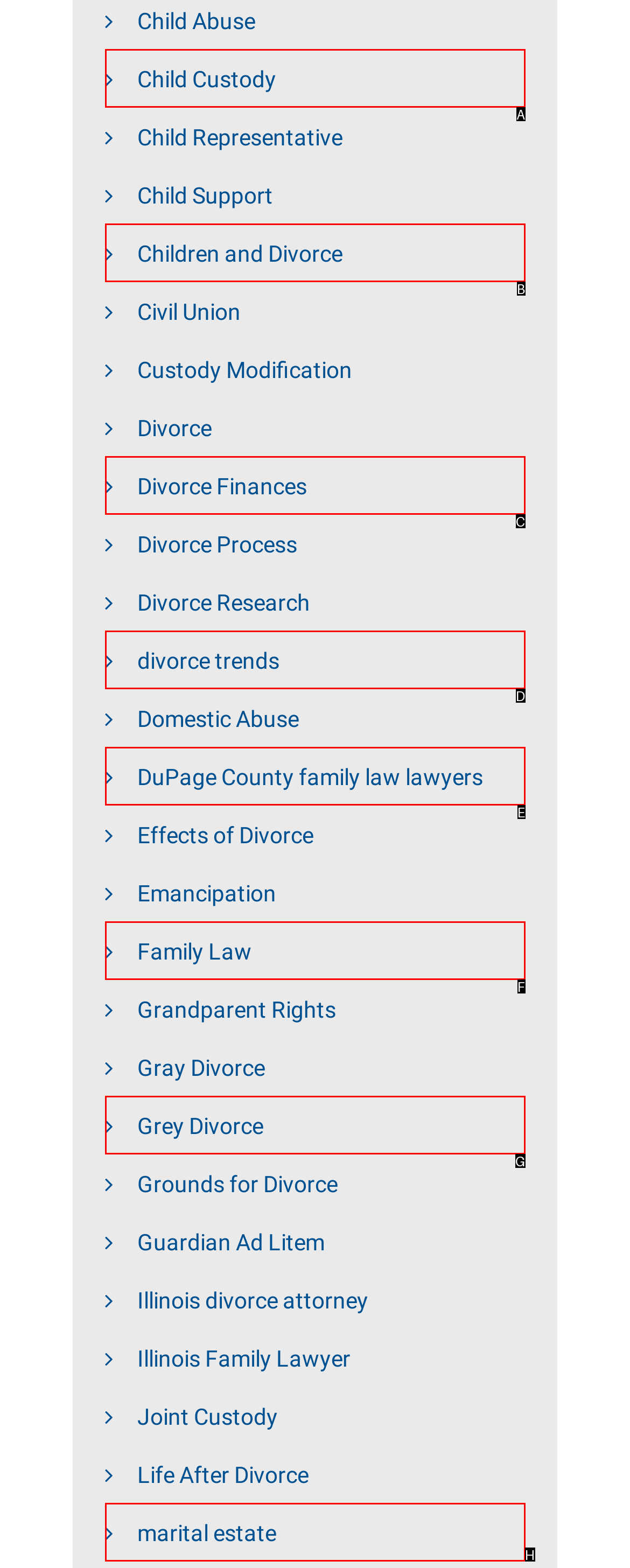Determine which option fits the following description: marital estate
Answer with the corresponding option's letter directly.

H